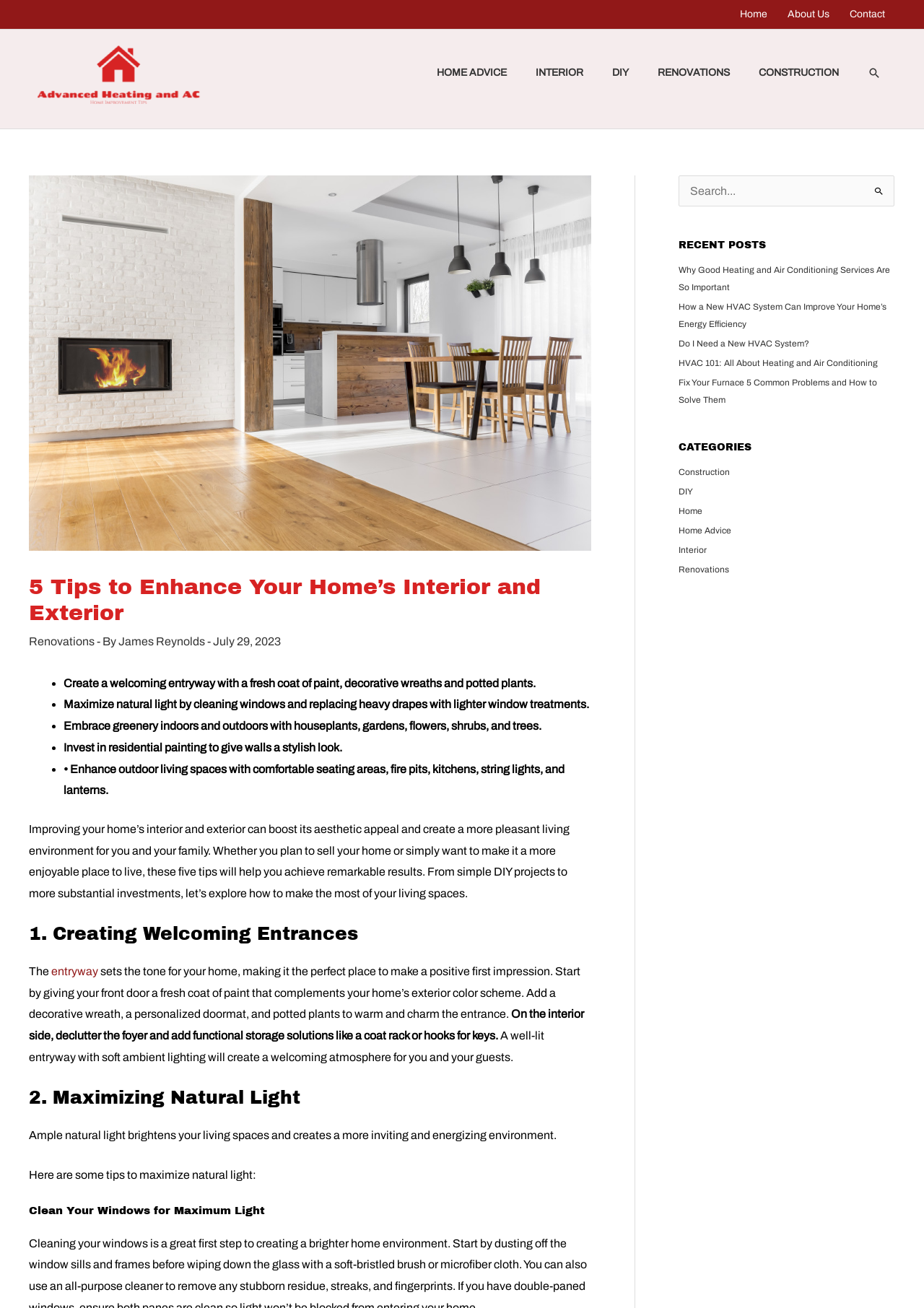What is the category of the article 'Why Good Heating and Air Conditioning Services Are So Important'?
Offer a detailed and exhaustive answer to the question.

The article 'Why Good Heating and Air Conditioning Services Are So Important' is listed under the category 'RECENT POSTS'. However, based on the content of the article, it can be categorized under 'Home Advice' which is one of the categories listed in the 'CATEGORIES' section.